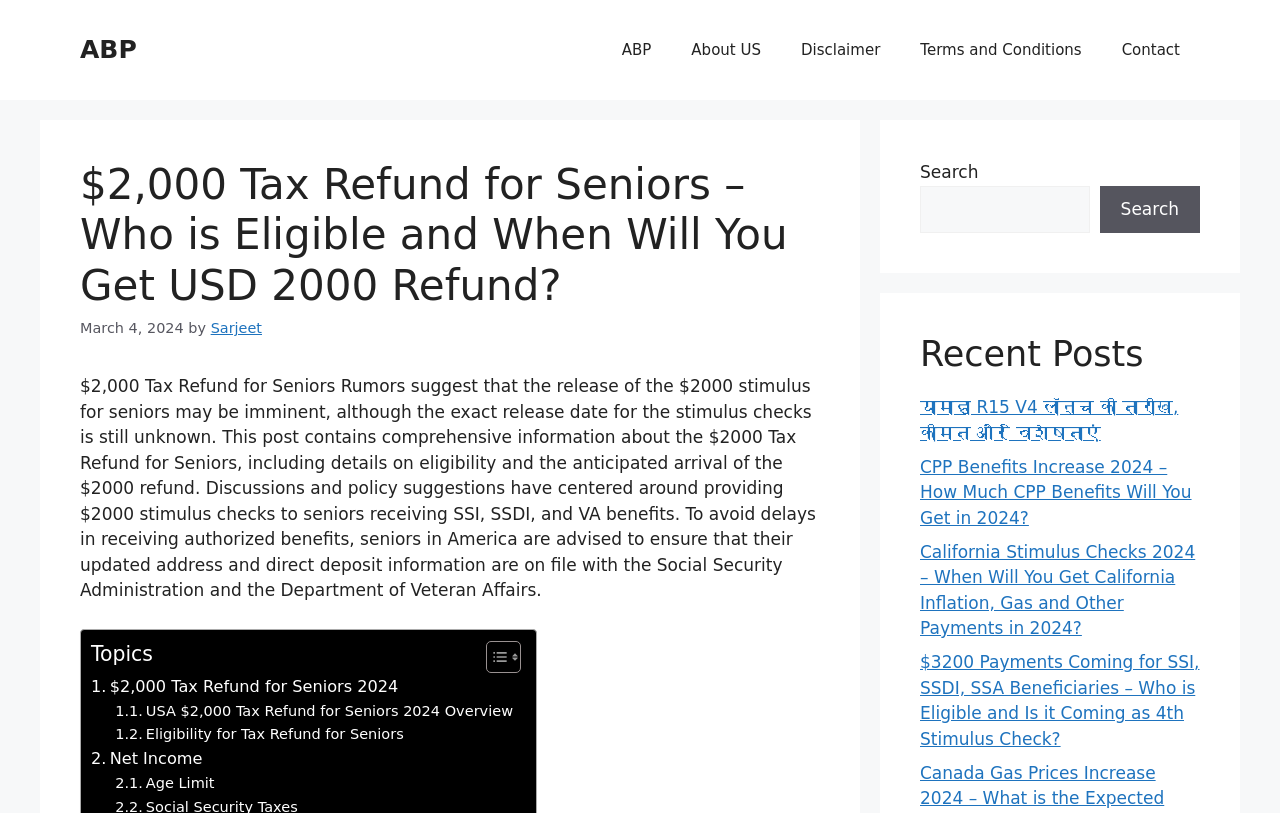Based on the element description Net Income, identify the bounding box coordinates for the UI element. The coordinates should be in the format (top-left x, top-left y, bottom-right x, bottom-right y) and within the 0 to 1 range.

[0.071, 0.918, 0.158, 0.95]